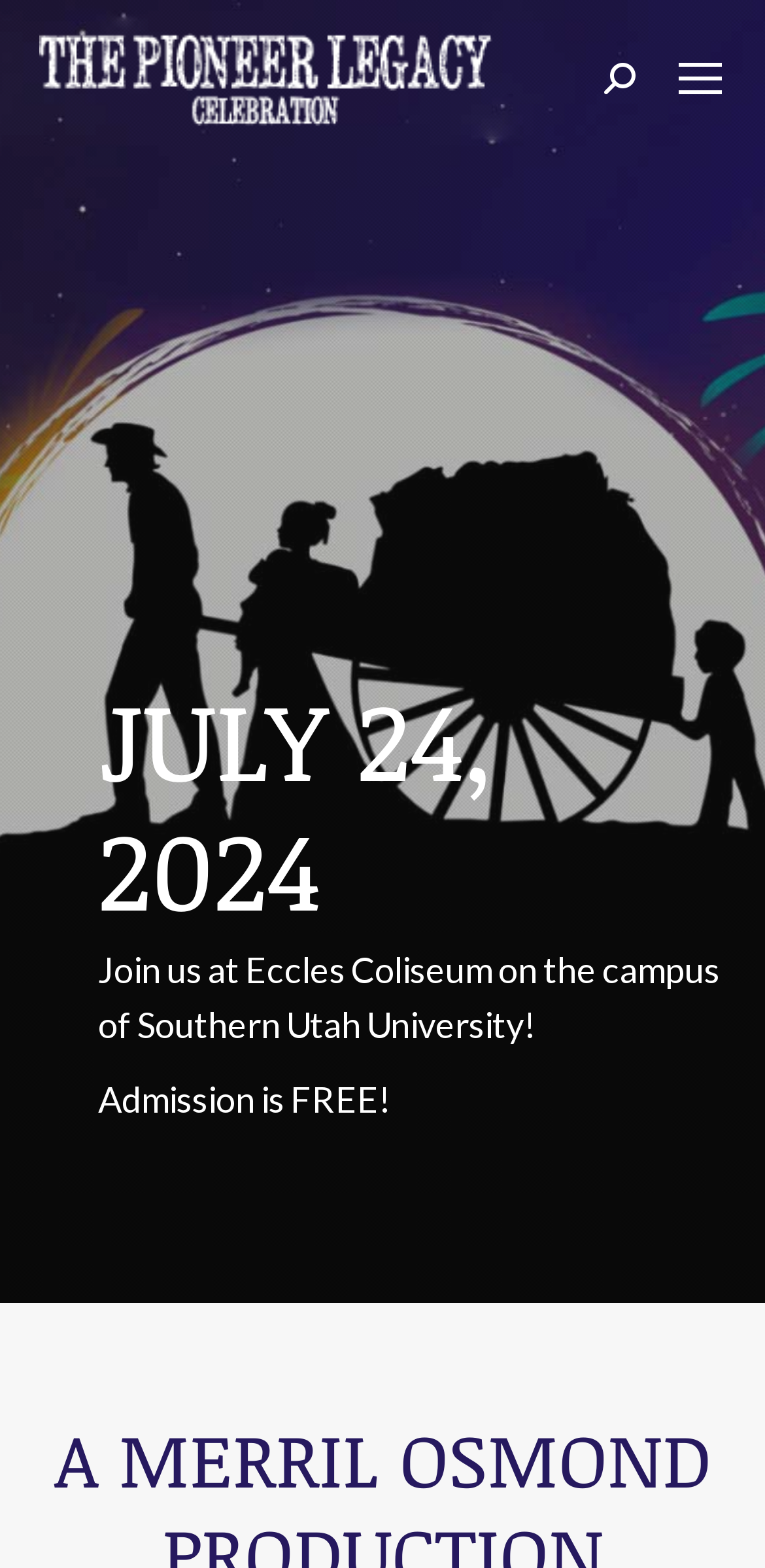Is the event free to attend?
Please look at the screenshot and answer using one word or phrase.

Yes